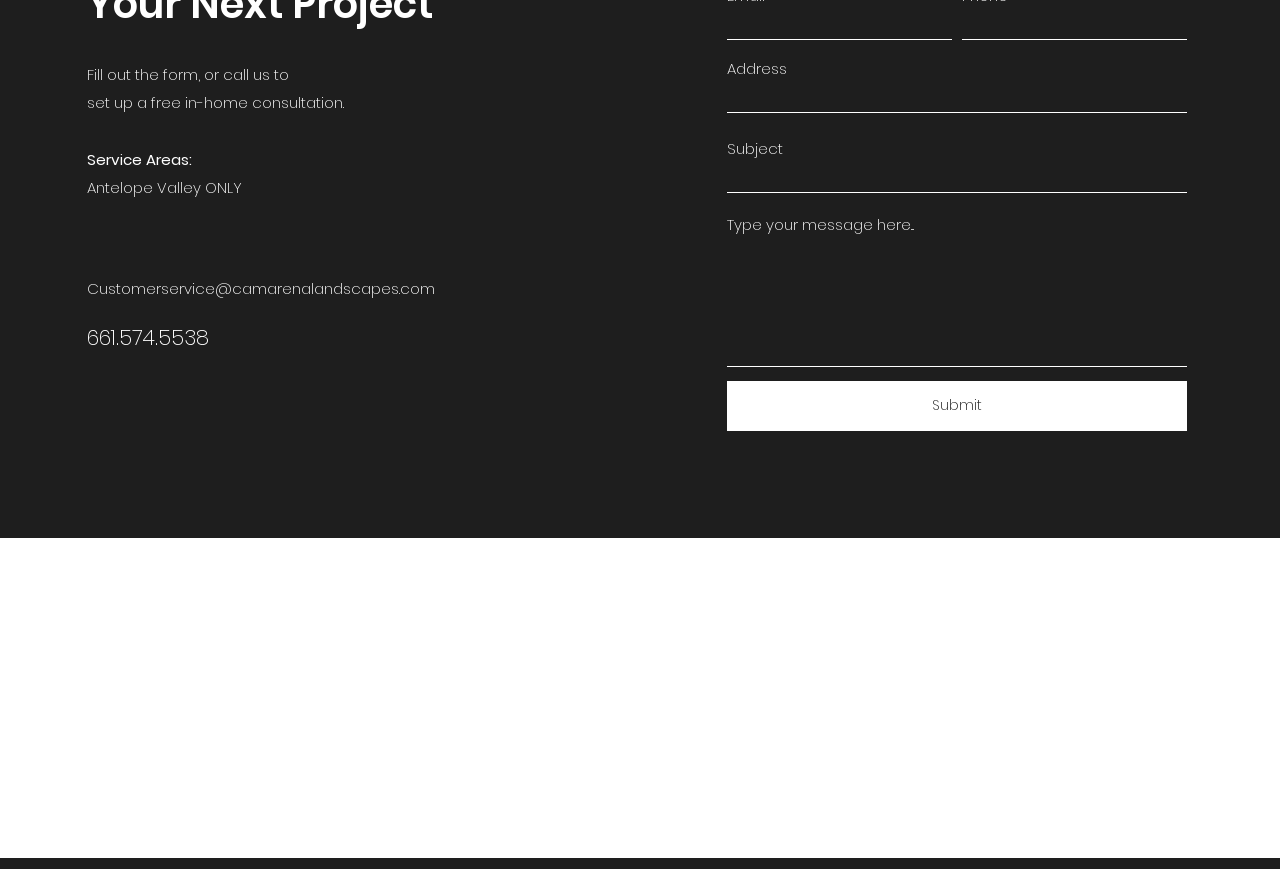Using the elements shown in the image, answer the question comprehensively: How many fields are required to fill out the form?

The only required field to fill out the form is the 'Email' field, which is marked as 'required: True'.